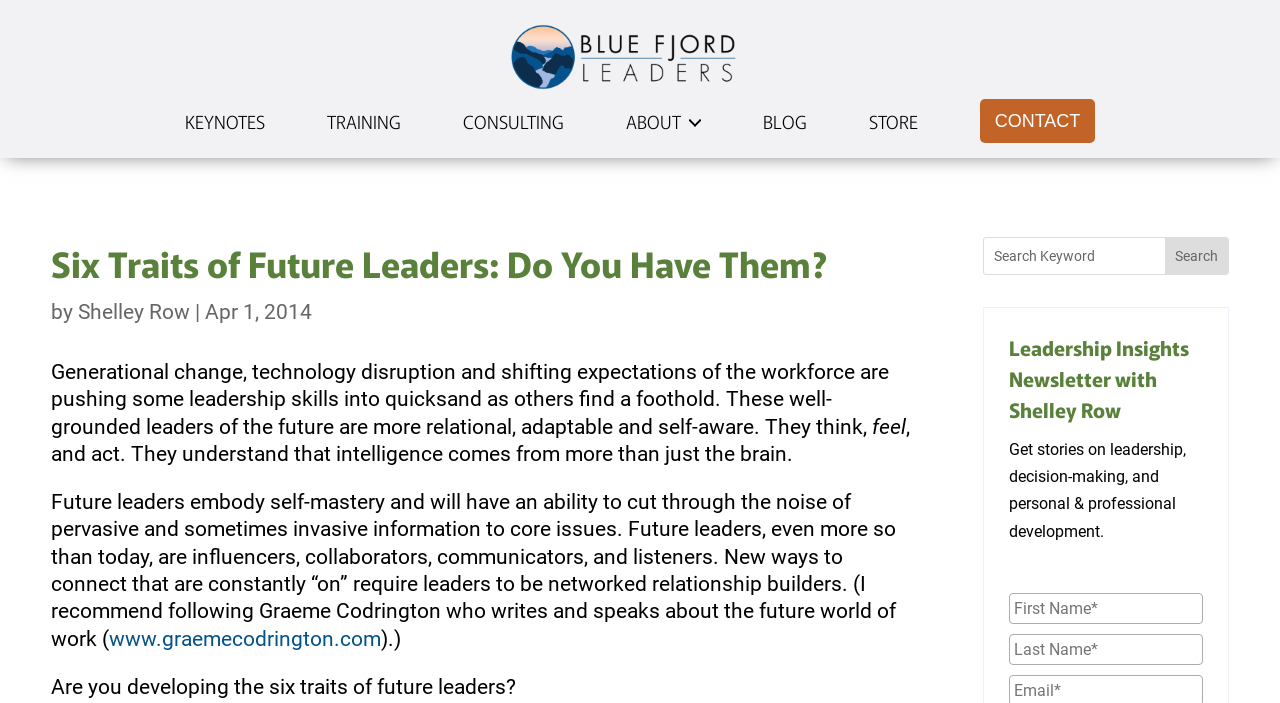From the element description Shelley Row, predict the bounding box coordinates of the UI element. The coordinates must be specified in the format (top-left x, top-left y, bottom-right x, bottom-right y) and should be within the 0 to 1 range.

[0.061, 0.427, 0.149, 0.461]